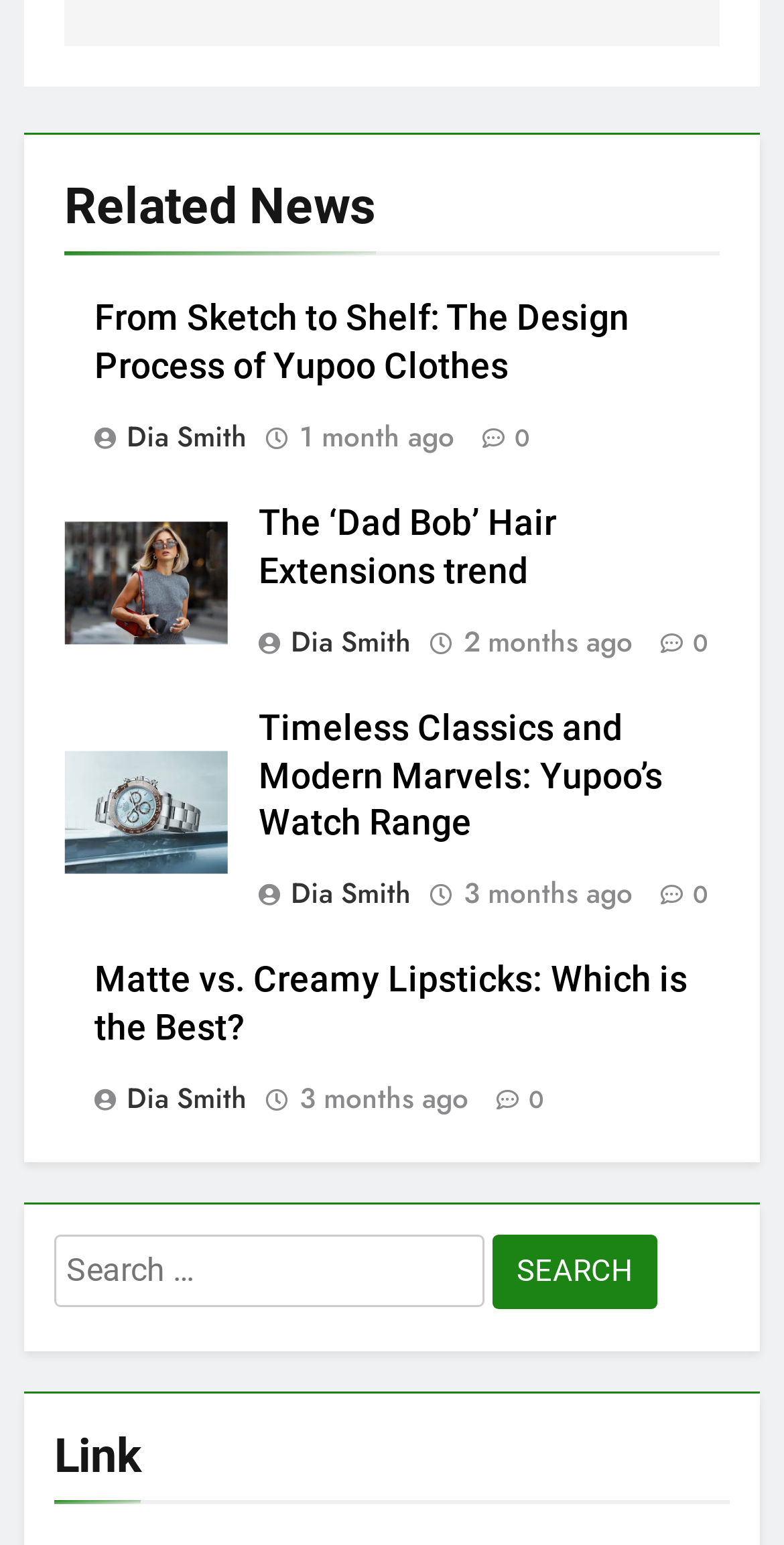Please give a succinct answer using a single word or phrase:
What is the oldest article on this webpage?

3 months ago